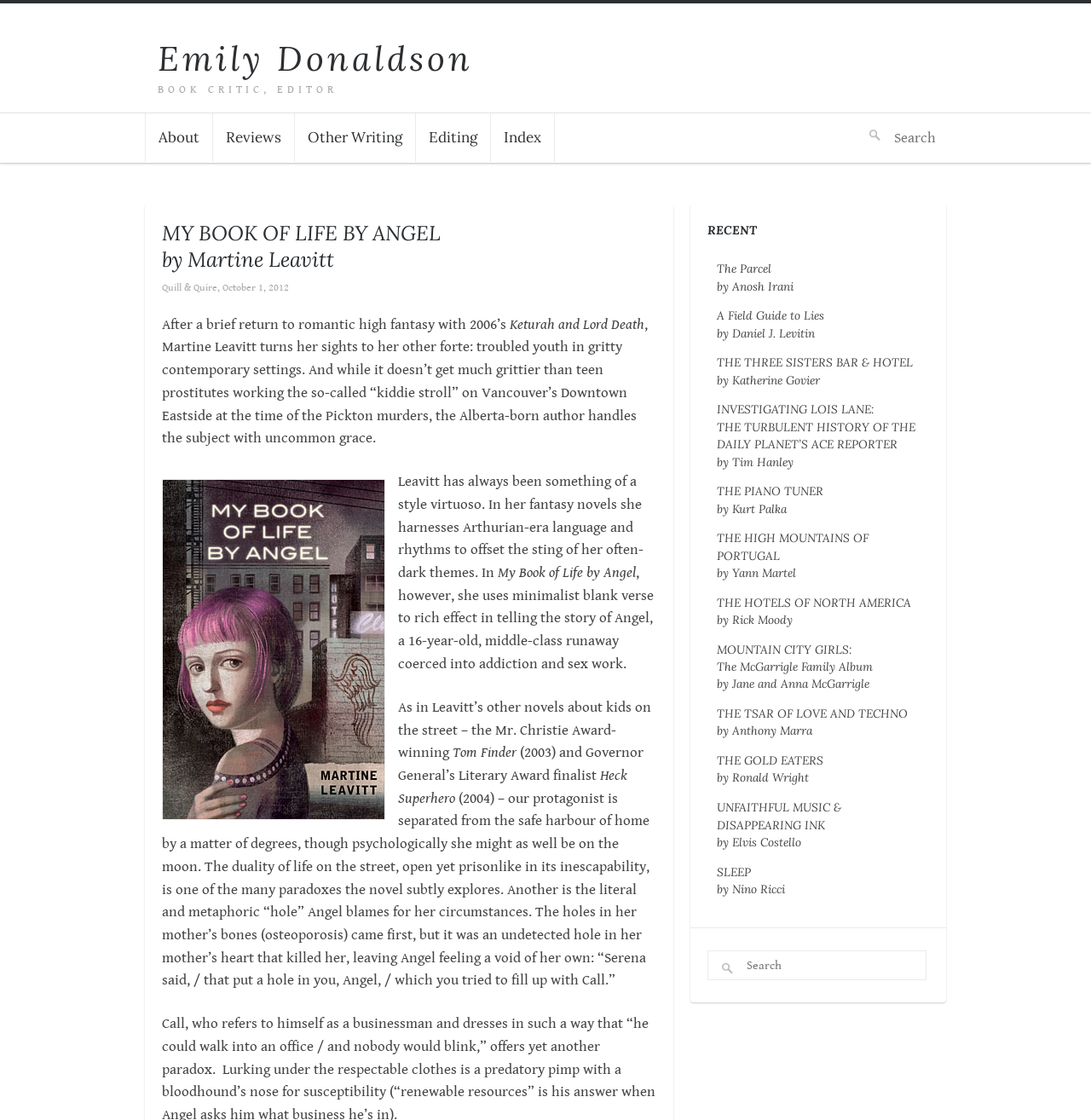Identify the bounding box for the UI element described as: "The Parcel by Anosh Irani". The coordinates should be four float numbers between 0 and 1, i.e., [left, top, right, bottom].

[0.657, 0.233, 0.728, 0.262]